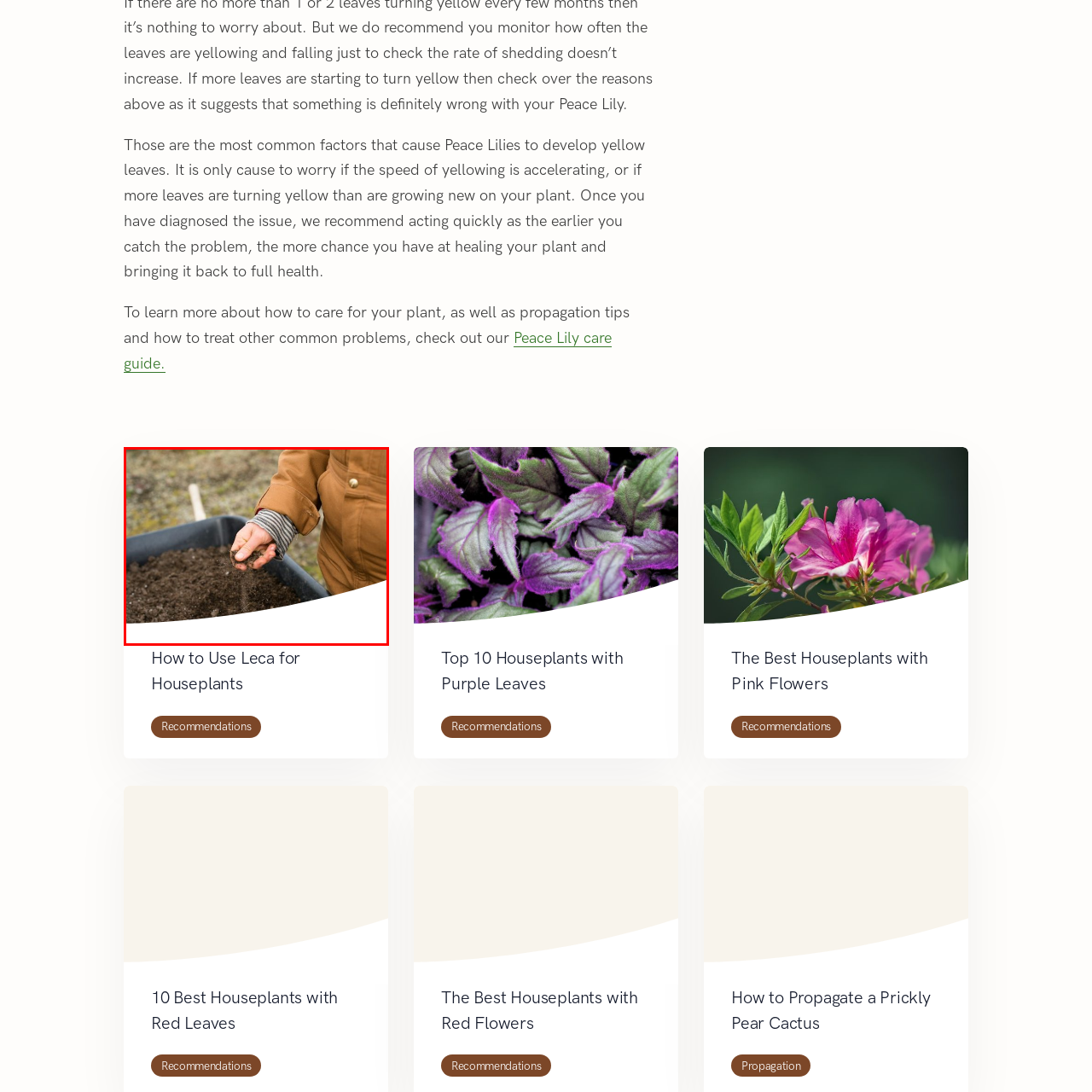Detail the contents of the image within the red outline in an elaborate manner.

In this image, a person dressed in a warm brown jacket is seen handling soil from a garden container. Their hand is poised above the soil, appearing to sprinkle or distribute it gently, indicative of gardening activities. The background reveals a muted, natural setting, suggesting an outdoor gardening environment. This visual context aligns with discussions about plant care, particularly concerning the appropriate soil conditions for houseplants, such as the Peace Lily, which can be sensitive to various factors affecting their health, notably yellowing leaves due to improper care or overwatering. This image could be part of broader guidance on soil selection and preparation, essential for optimal plant growth and maintenance.